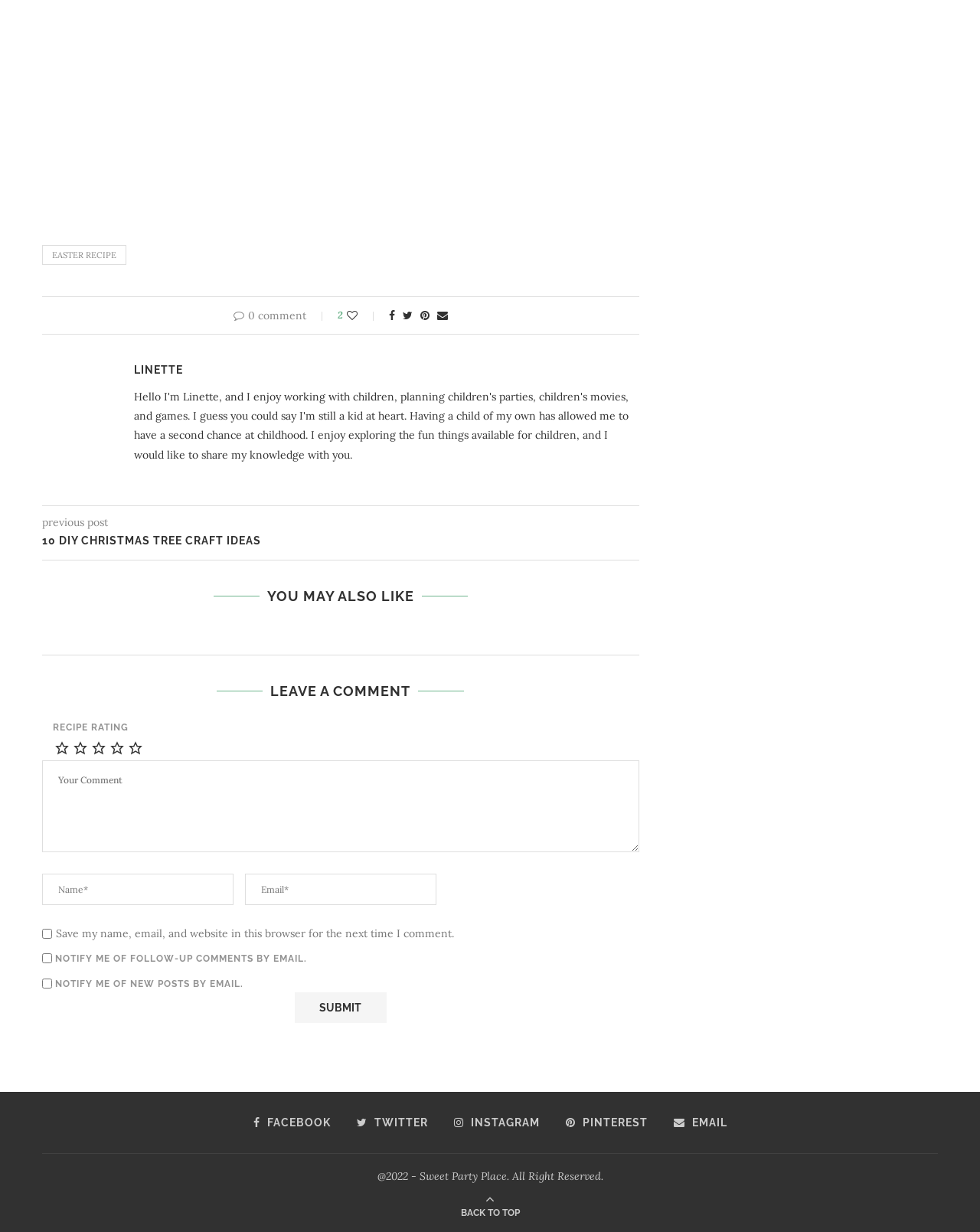Can you look at the image and give a comprehensive answer to the question:
What is the purpose of the checkbox 'Save my name, email, and website in this browser for the next time I comment.'?

The checkbox is located below the comment form and is labeled 'Save my name, email, and website in this browser for the next time I comment.' This suggests that its purpose is to save the user's information for future comments.